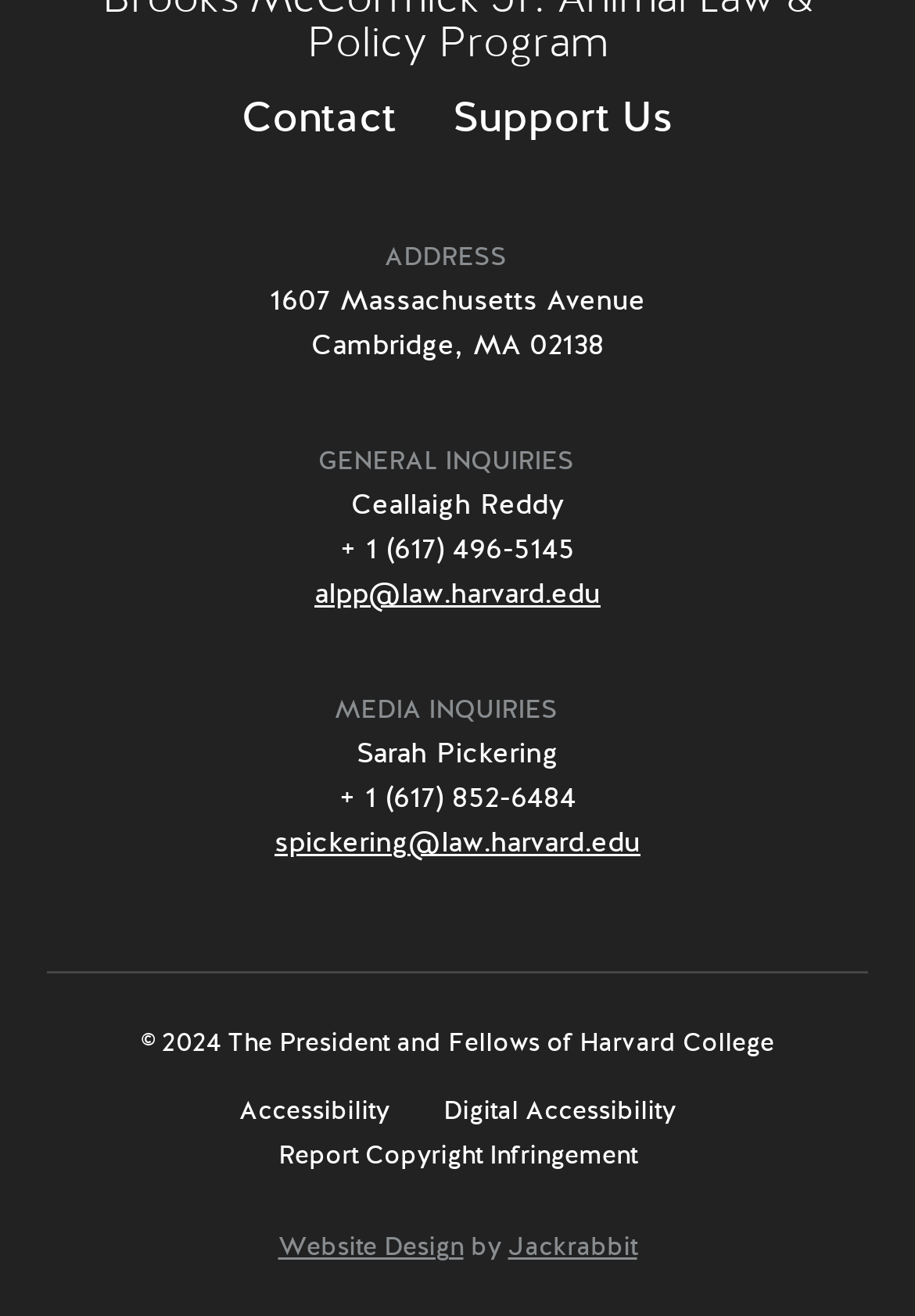Determine the bounding box coordinates of the region I should click to achieve the following instruction: "Support us". Ensure the bounding box coordinates are four float numbers between 0 and 1, i.e., [left, top, right, bottom].

[0.469, 0.074, 0.762, 0.108]